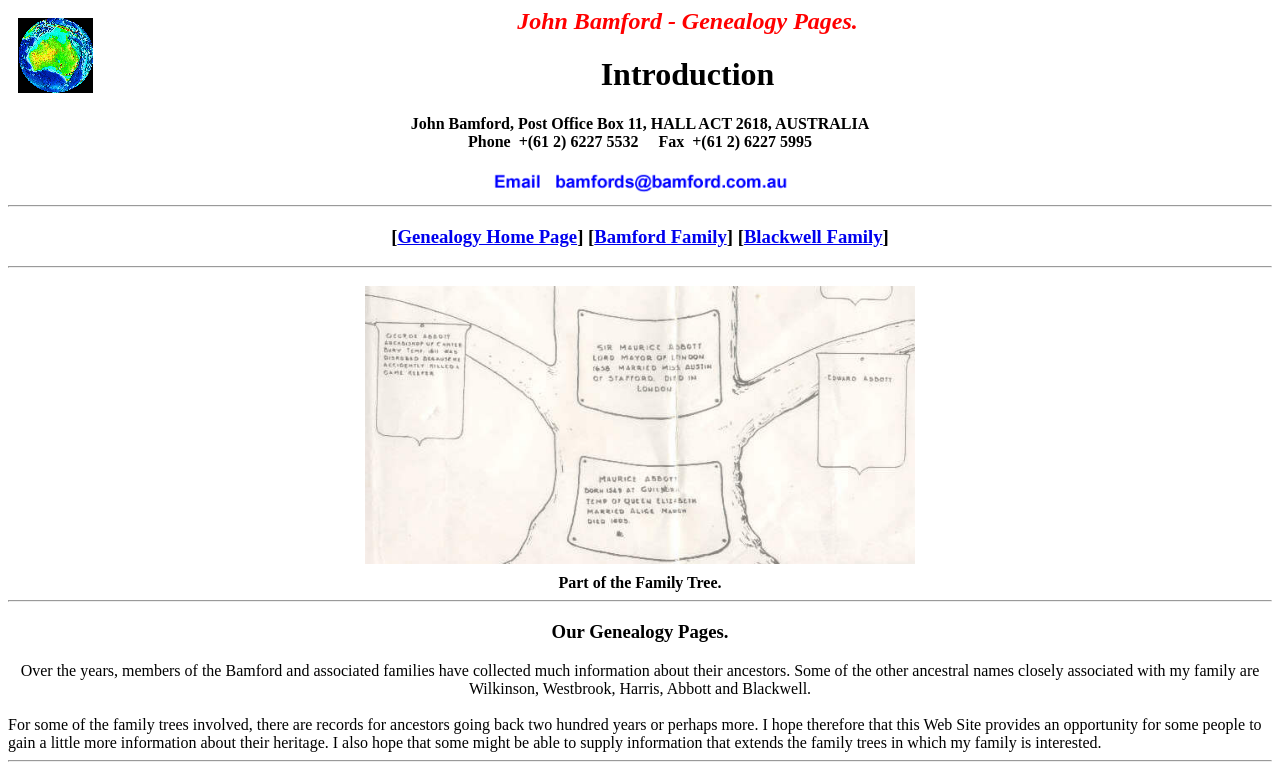Respond to the following question using a concise word or phrase: 
How far back do some of the family trees go?

Two hundred years